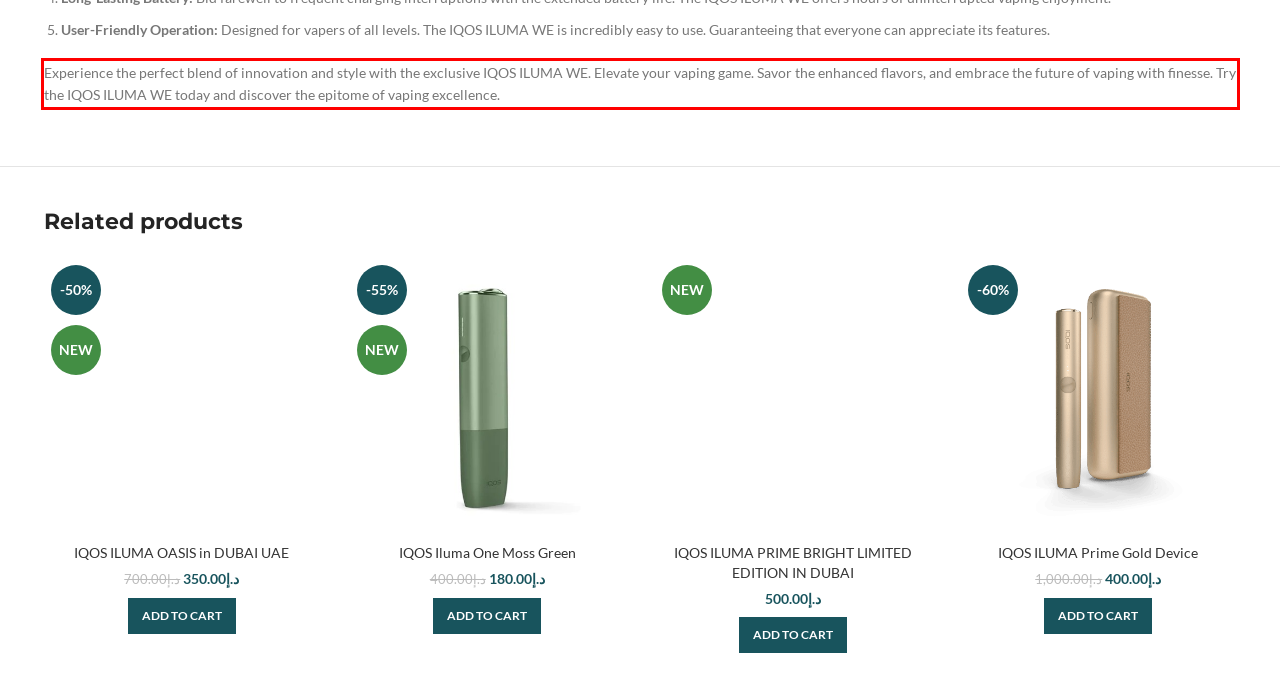Please identify and extract the text from the UI element that is surrounded by a red bounding box in the provided webpage screenshot.

Experience the perfect blend of innovation and style with the exclusive IQOS ILUMA WE. Elevate your vaping game. Savor the enhanced flavors, and embrace the future of vaping with finesse. Try the IQOS ILUMA WE today and discover the epitome of vaping excellence.